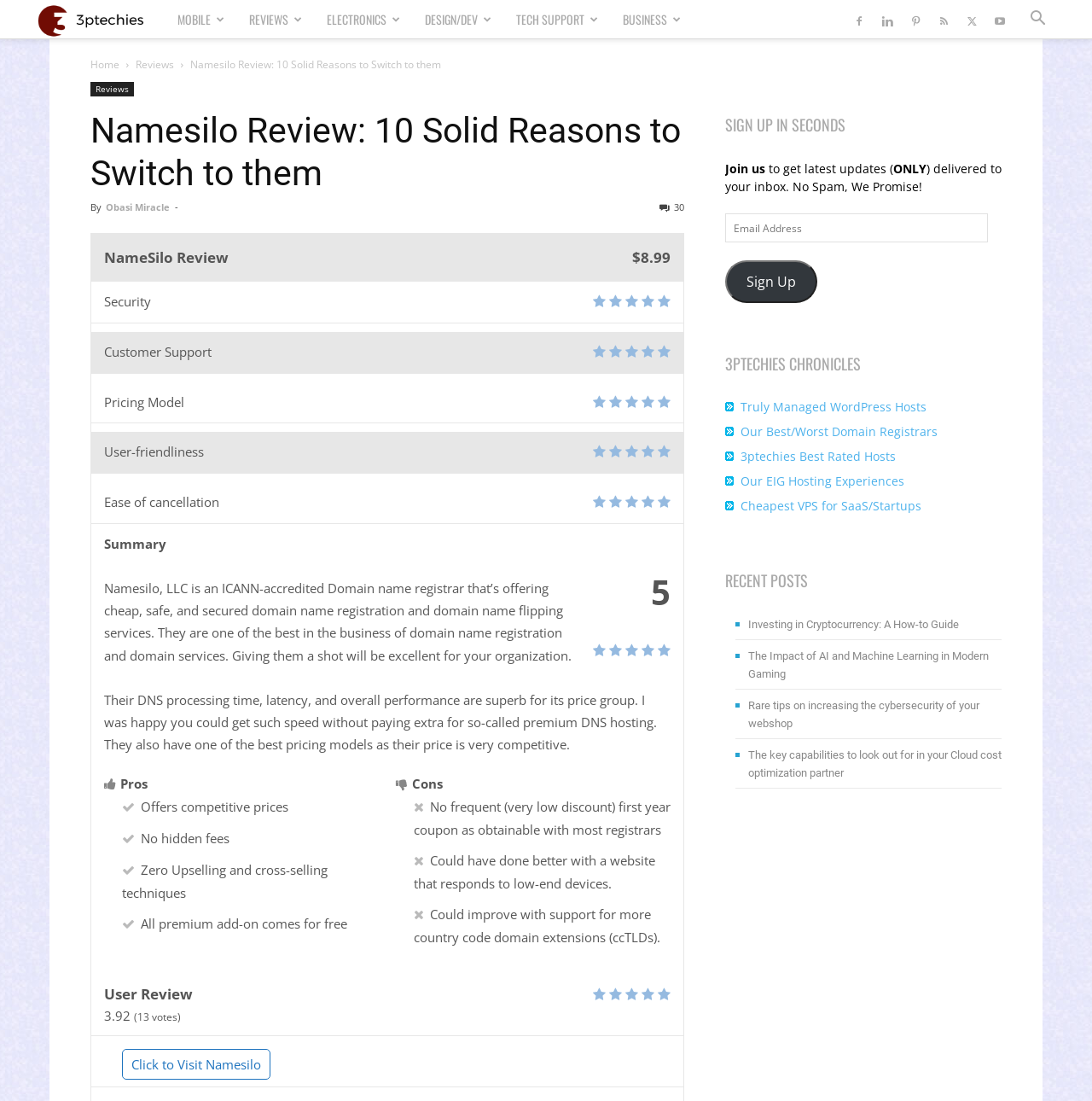Predict the bounding box of the UI element based on the description: "Obasi Miracle". The coordinates should be four float numbers between 0 and 1, formatted as [left, top, right, bottom].

[0.097, 0.182, 0.155, 0.194]